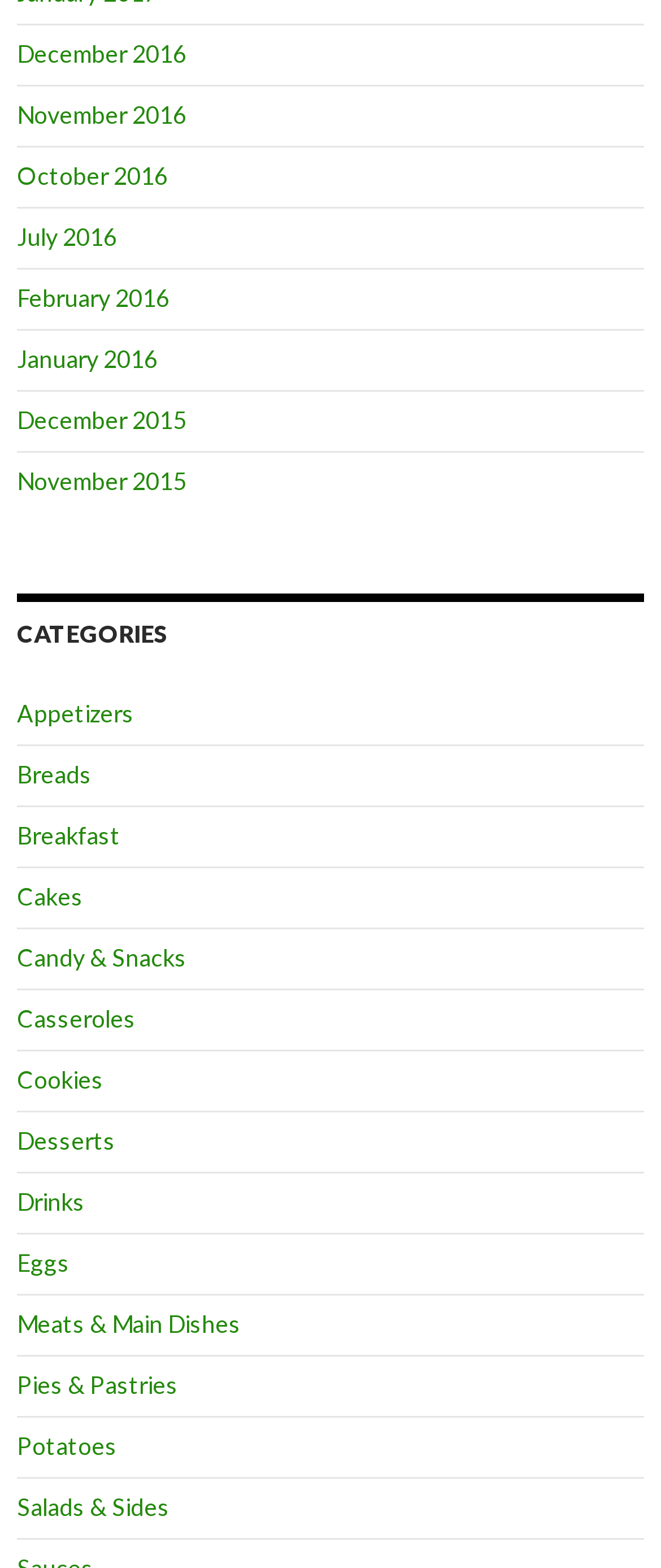Reply to the question with a brief word or phrase: Is there a category for 'Fruits'?

No